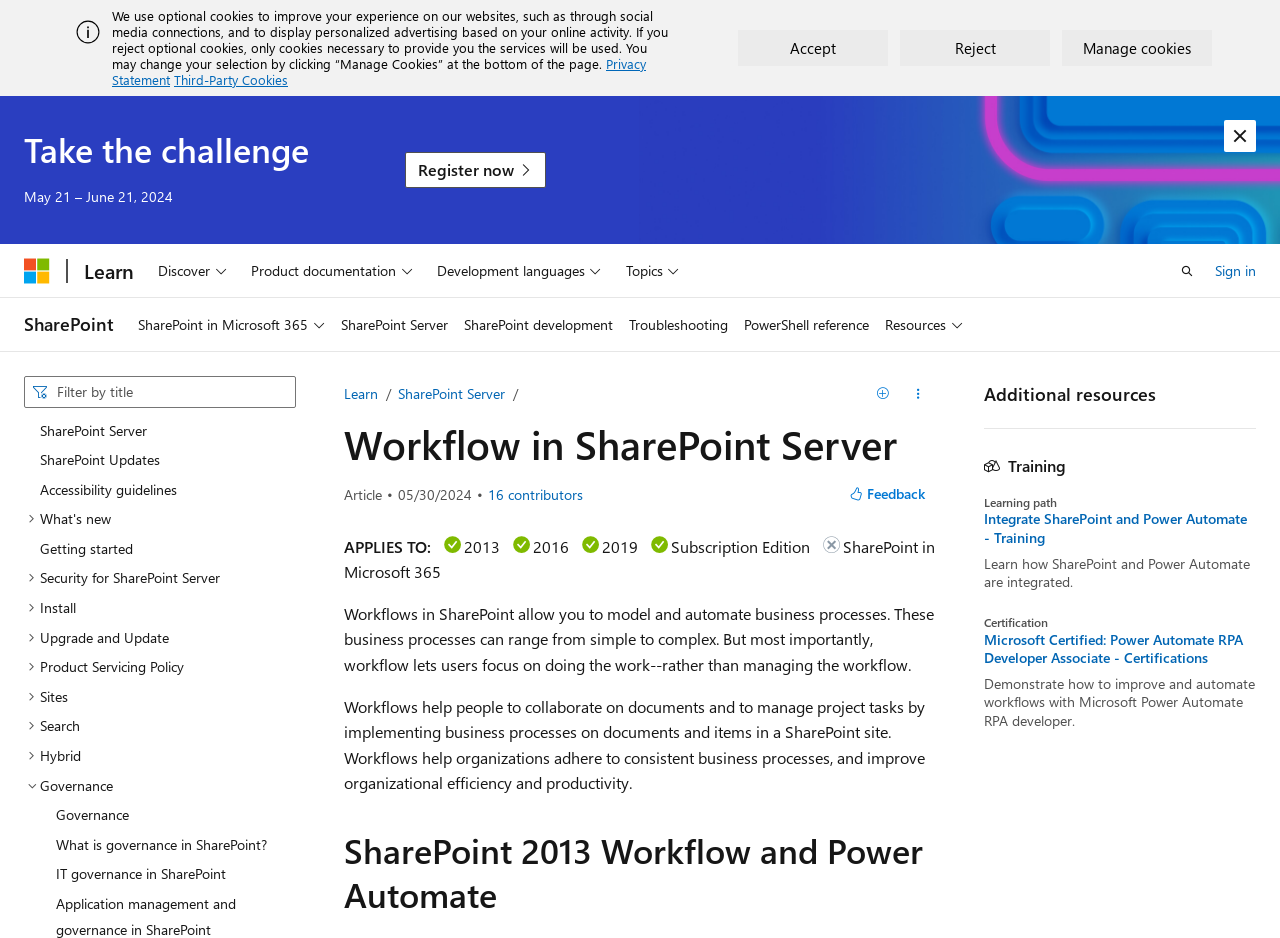What is the scope of business processes that can be automated by workflows?
Provide a well-explained and detailed answer to the question.

The scope of business processes that can be automated by workflows ranges from simple to complex, which is stated in the description 'These business processes can range from simple to complex.'